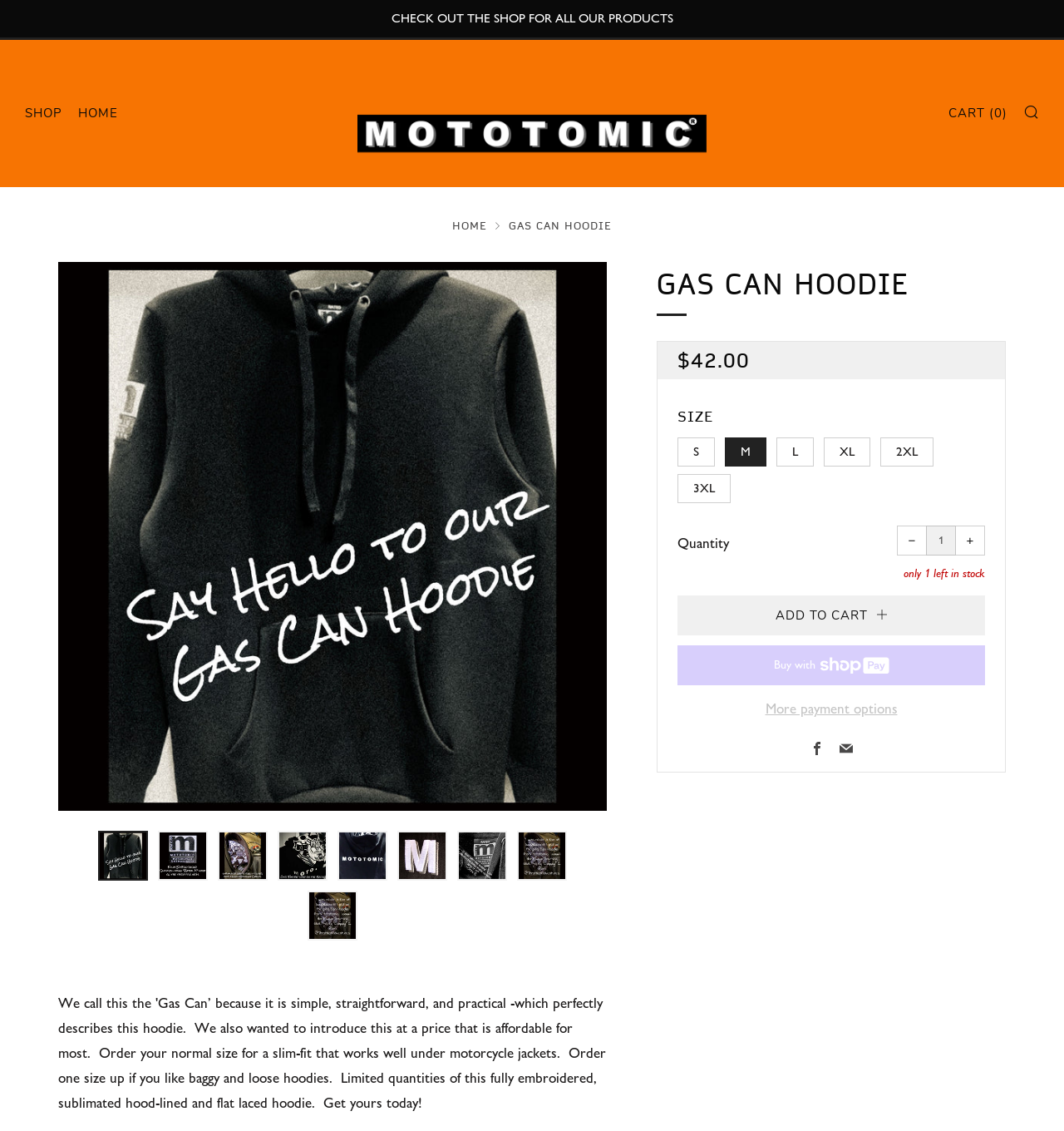Please provide the bounding box coordinates for the element that needs to be clicked to perform the instruction: "Click the 'SHOP' link". The coordinates must consist of four float numbers between 0 and 1, formatted as [left, top, right, bottom].

[0.023, 0.088, 0.059, 0.112]